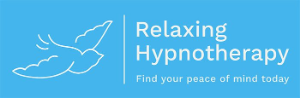Give a one-word or one-phrase response to the question: 
What does the bird in flight symbolize?

Freedom and tranquility